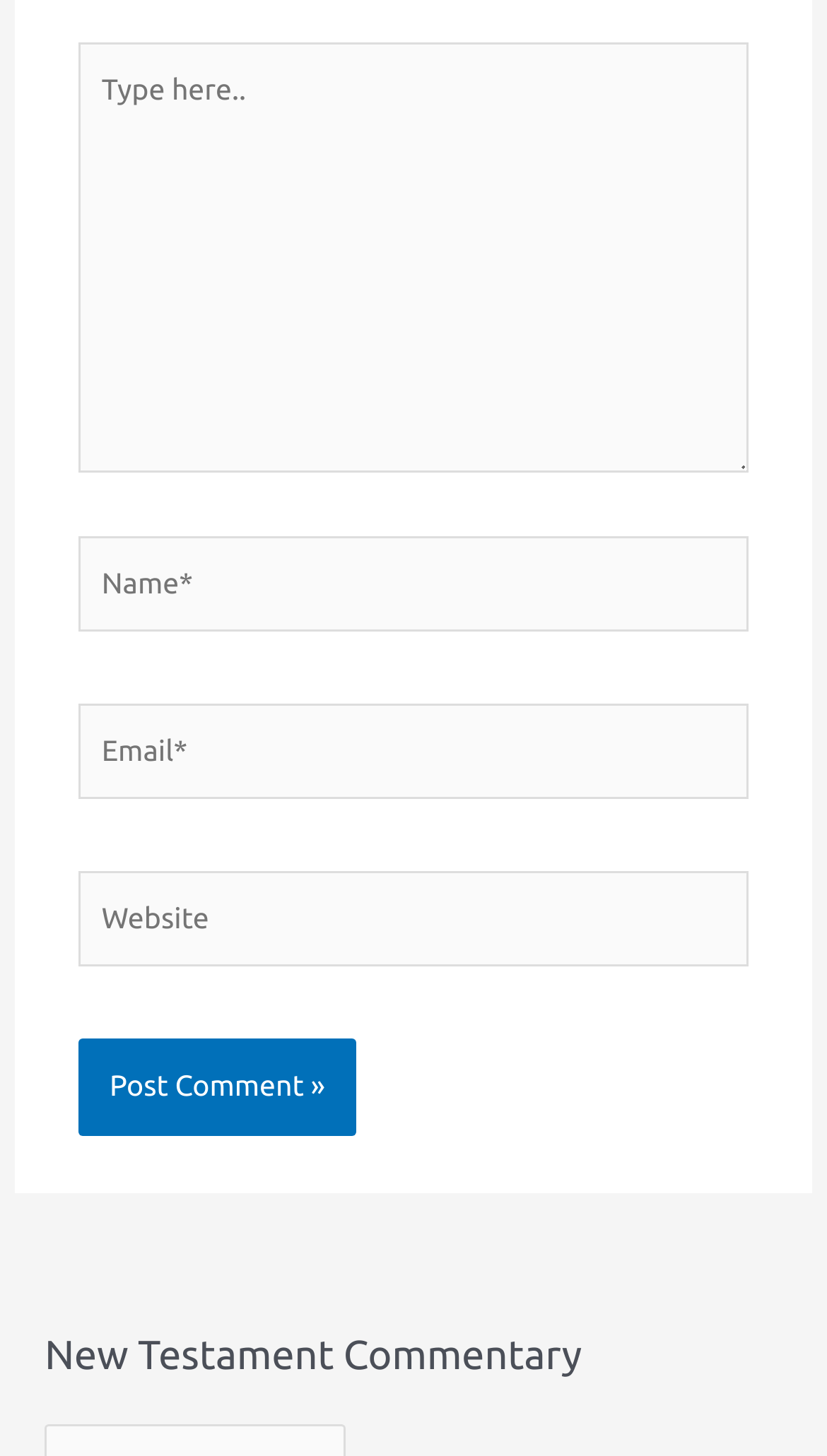How many optional text fields are there?
Based on the screenshot, provide a one-word or short-phrase response.

1